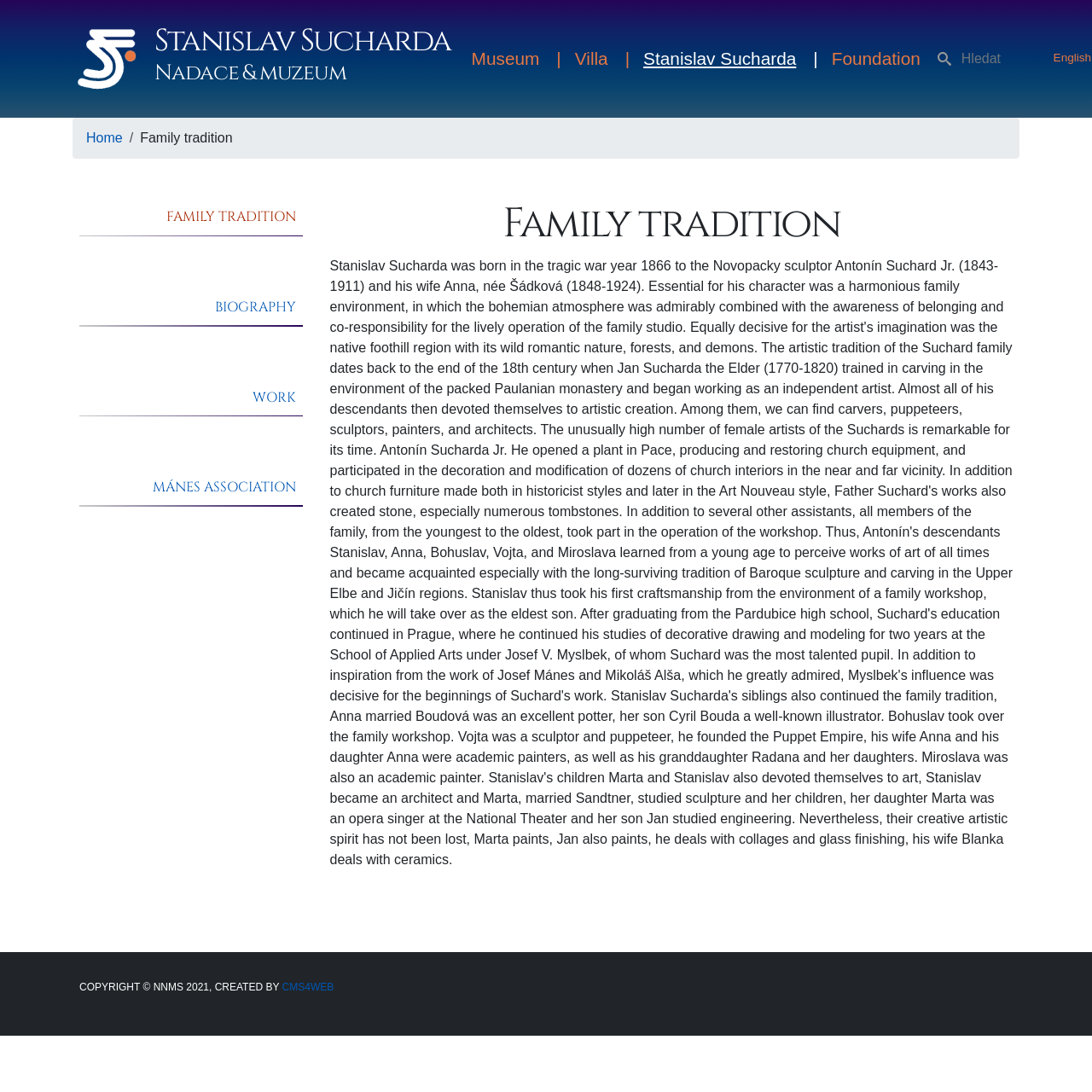What is the copyright information of the website?
Give a detailed and exhaustive answer to the question.

The copyright information can be found at the bottom of the webpage, where it says 'COPYRIGHT © NNMS 2021, CREATED BY CMS4WEB'. This indicates that the website is copyrighted by NNMS and was created by CMS4WEB.